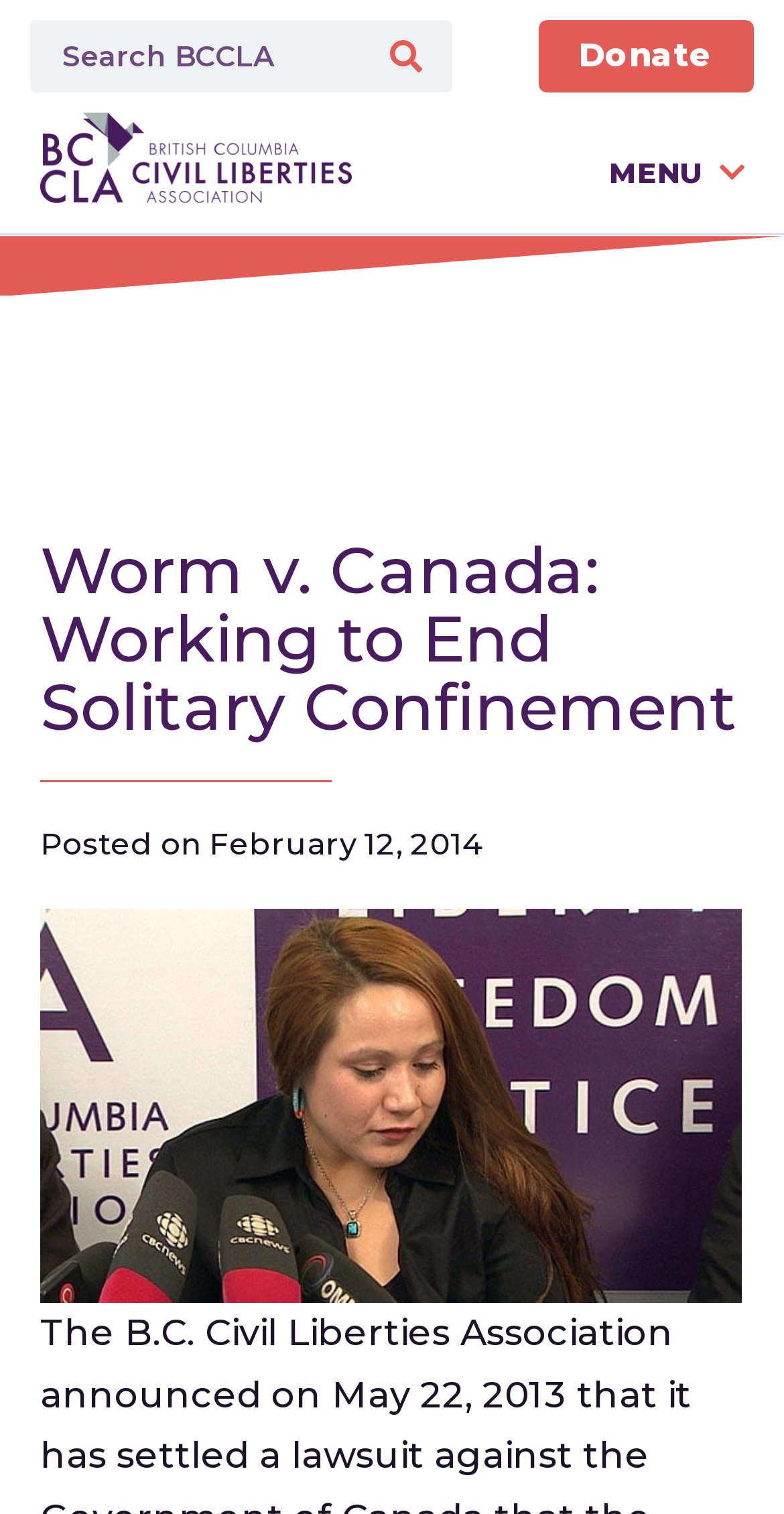What is the name of the person in the lawsuit?
Please use the image to provide an in-depth answer to the question.

Based on the webpage, I can see an image with the description 'BobbyLee' and a heading that mentions 'Worm v. Canada'. This suggests that the person involved in the lawsuit is BobbyLee Worm.